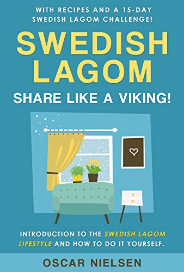What is the dominant color of the background?
Give a detailed response to the question by analyzing the screenshot.

The color scheme of the cover design is vibrant, and the background is a soothing blue color, which sets the tone for the overall design.